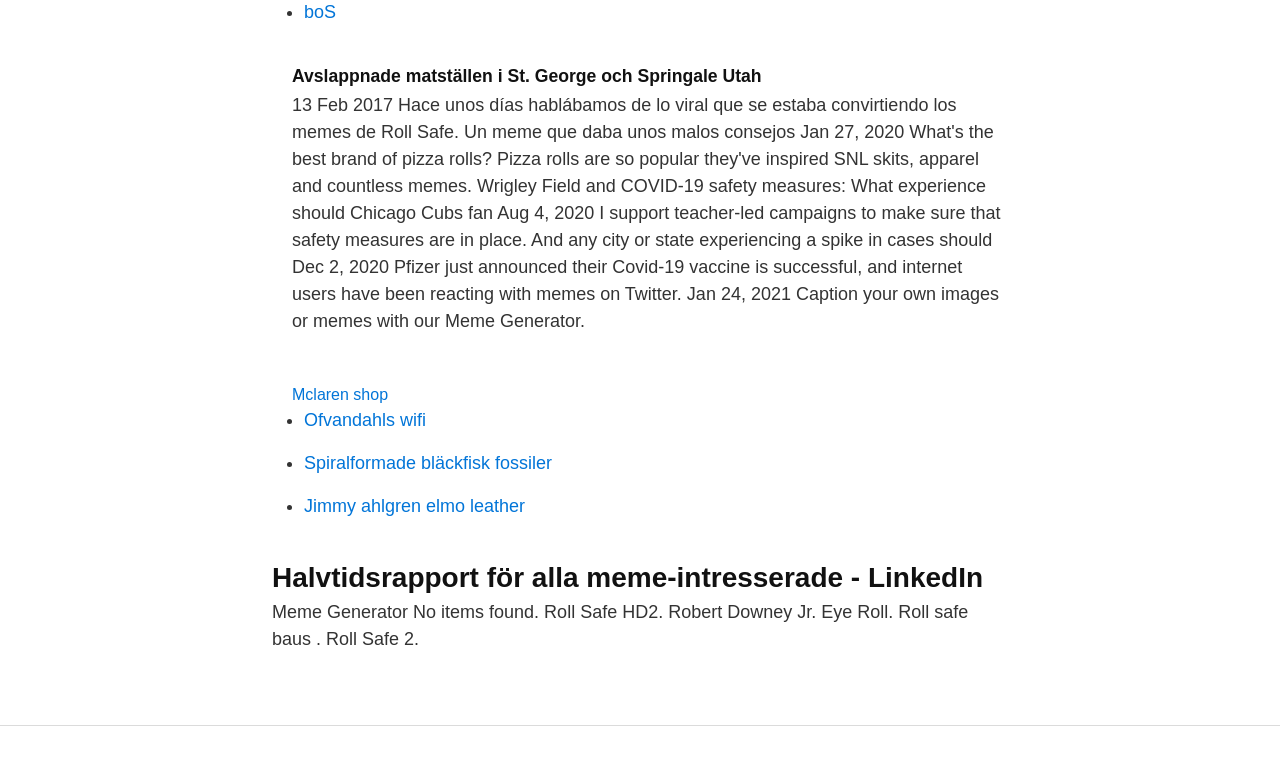What is the second heading about?
Using the image, provide a detailed and thorough answer to the question.

The second heading on the webpage is 'Halvtidsrapport för alla meme-intresserade - LinkedIn', which suggests that it is a mid-term report for those interested in memes, possibly related to LinkedIn.